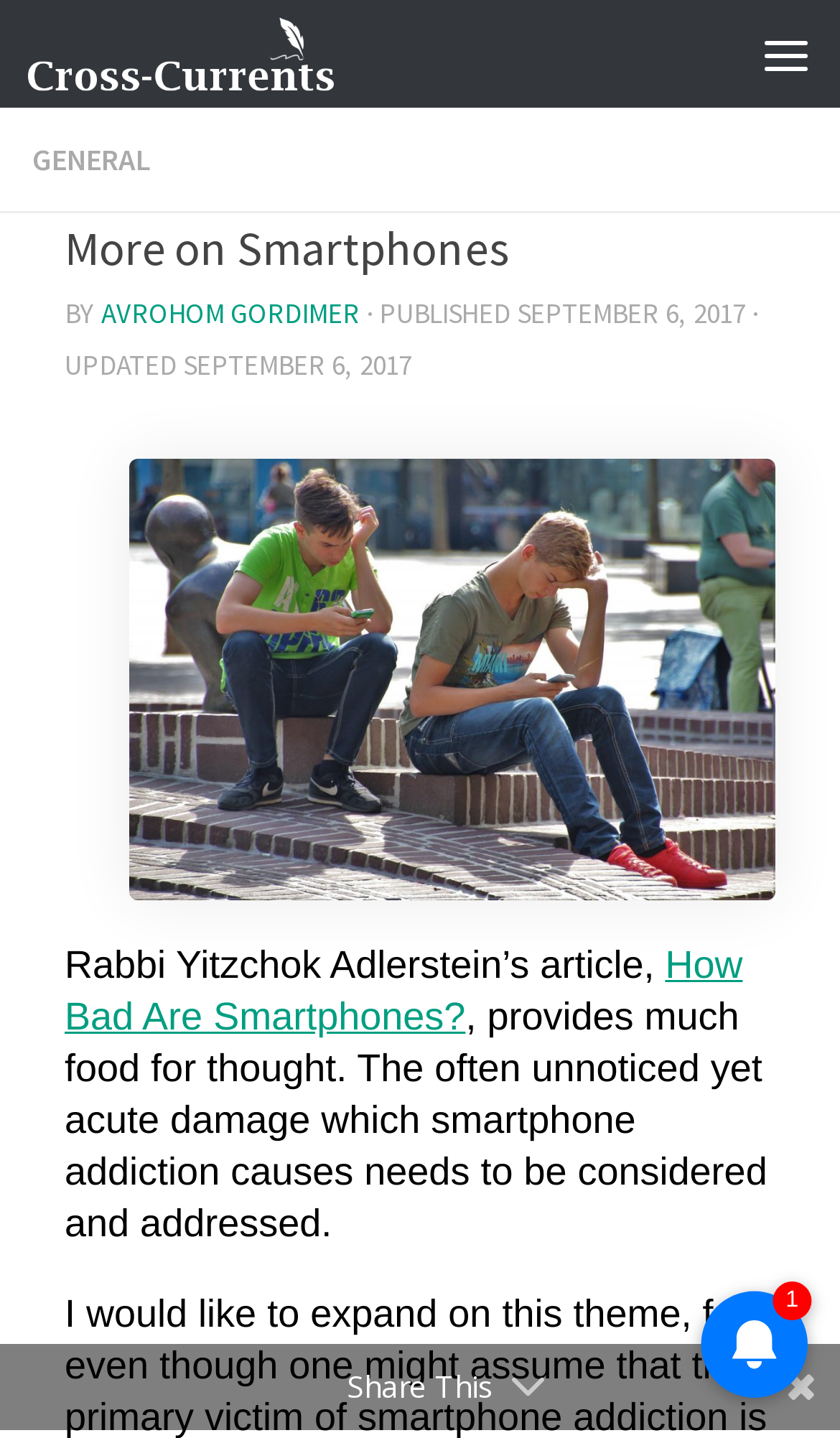What is the name of the website?
Look at the image and provide a short answer using one word or a phrase.

Cross-Currents